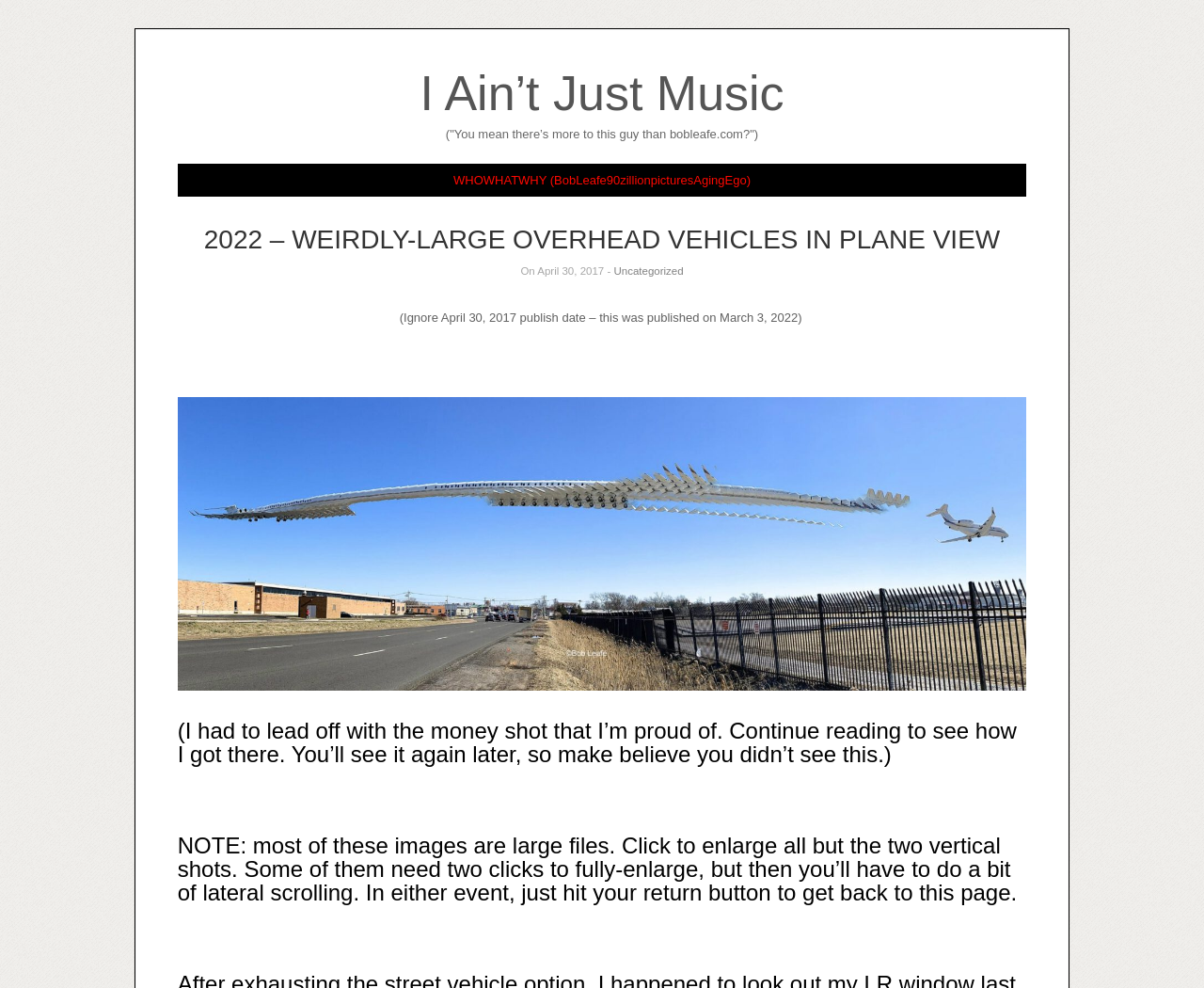Give the bounding box coordinates for the element described by: "What is Library?".

None